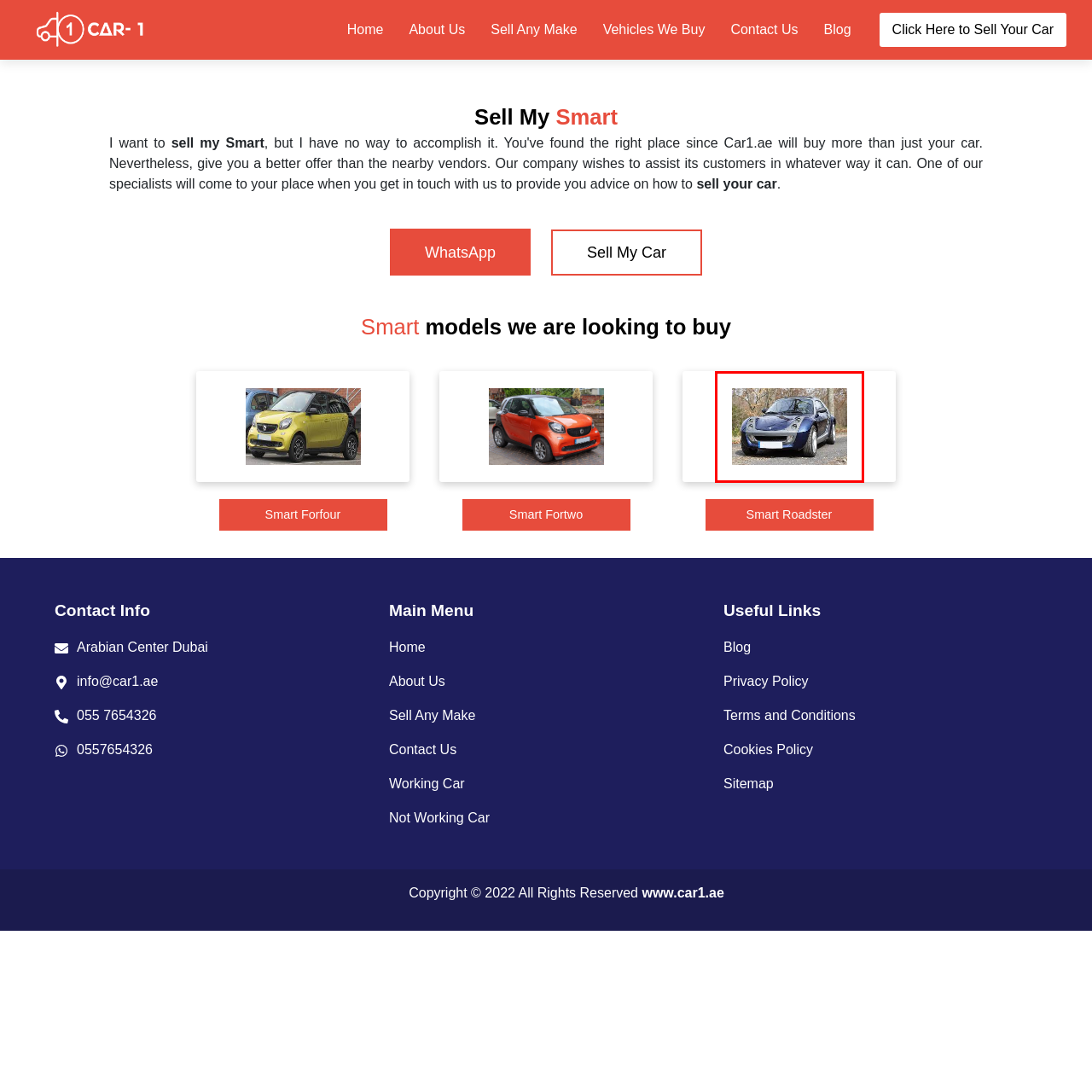What is the purpose of this image?
Consider the details within the red bounding box and provide a thorough answer to the question.

The caption states that this image is perfect for capturing the attention of potential buyers or enthusiasts, implying that the purpose of the image is to showcase the car, particularly its unique design and features, to a target audience.